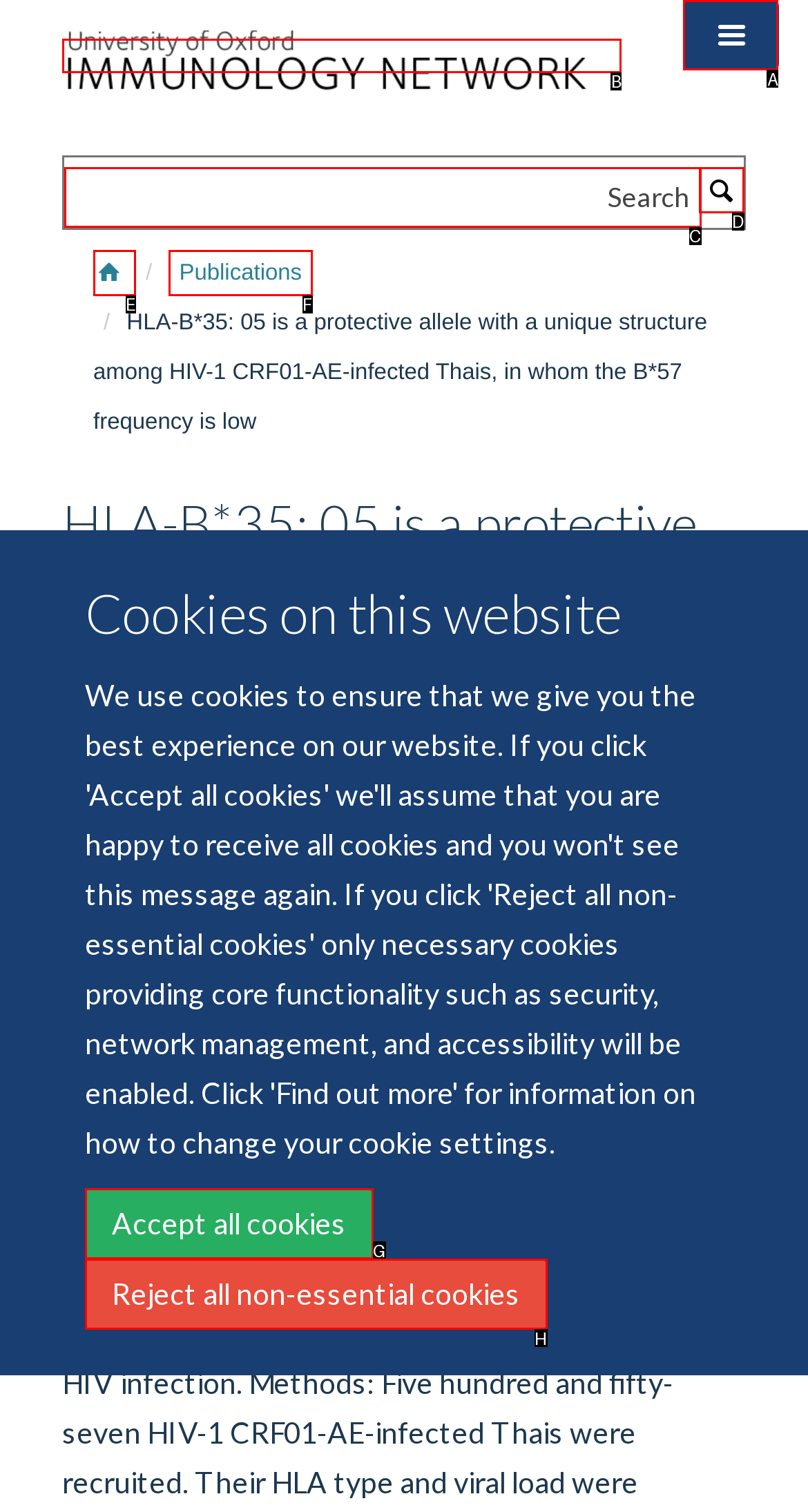Indicate the UI element to click to perform the task: Click on Immunology. Reply with the letter corresponding to the chosen element.

B